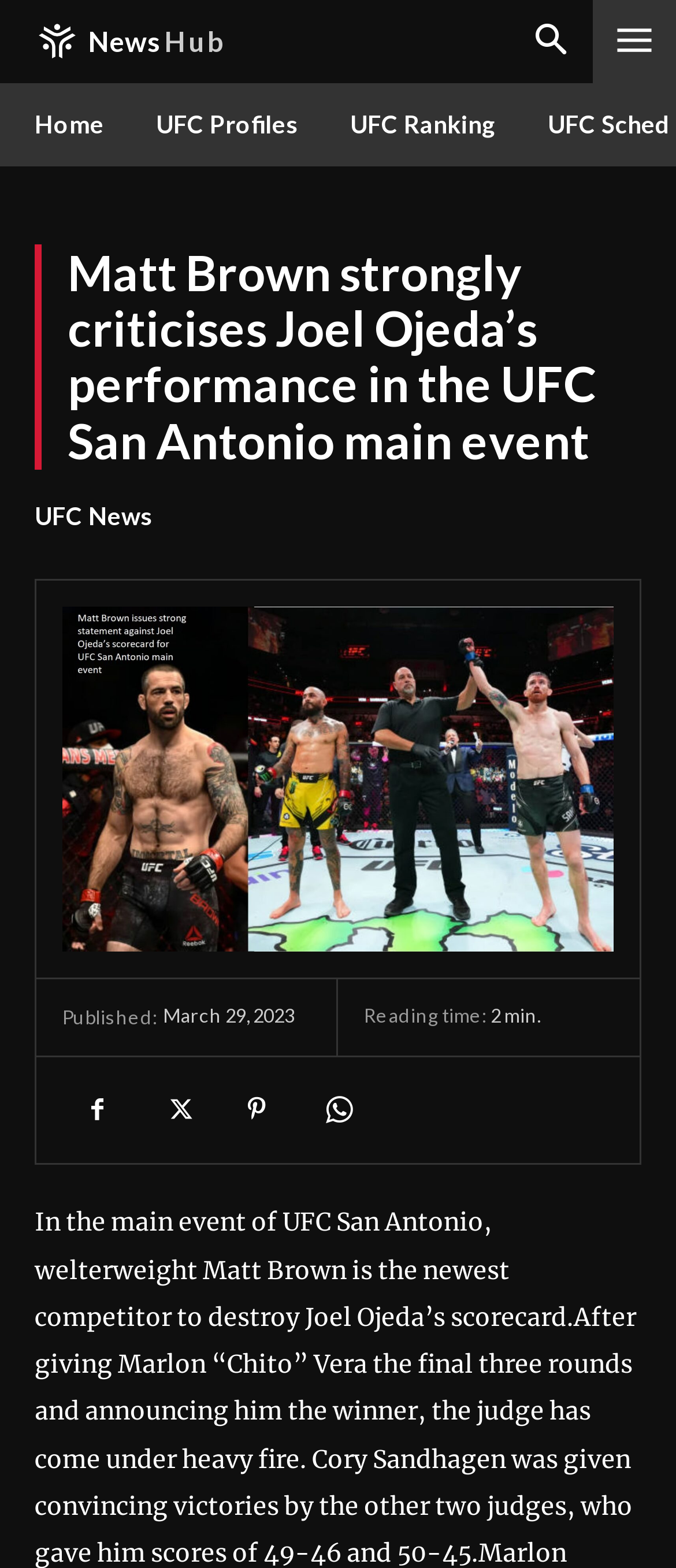Provide the bounding box coordinates of the HTML element this sentence describes: "UFC Profiles".

[0.192, 0.053, 0.479, 0.106]